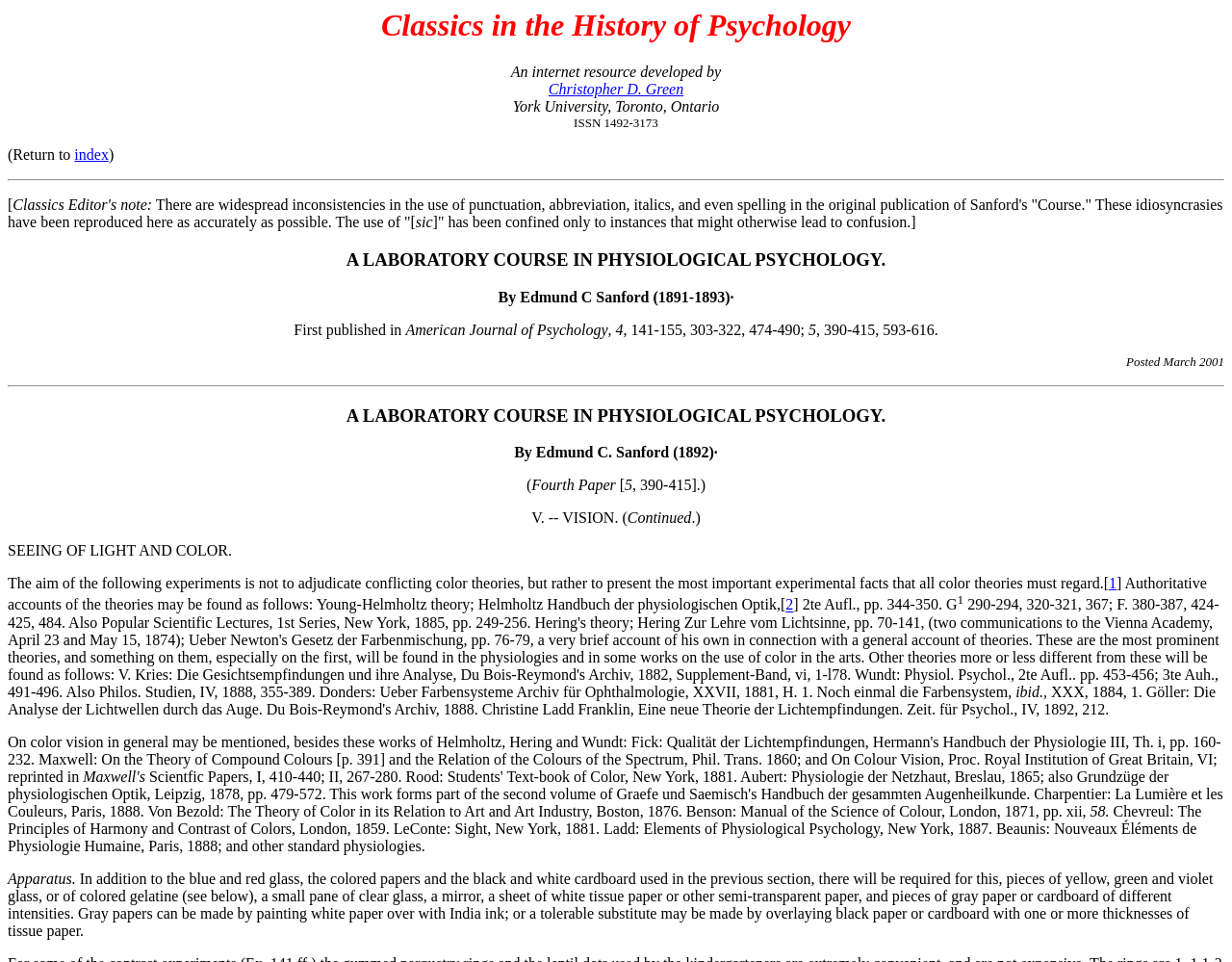What is the ISSN of the publication?
Please provide a single word or phrase as your answer based on the screenshot.

1492-3173